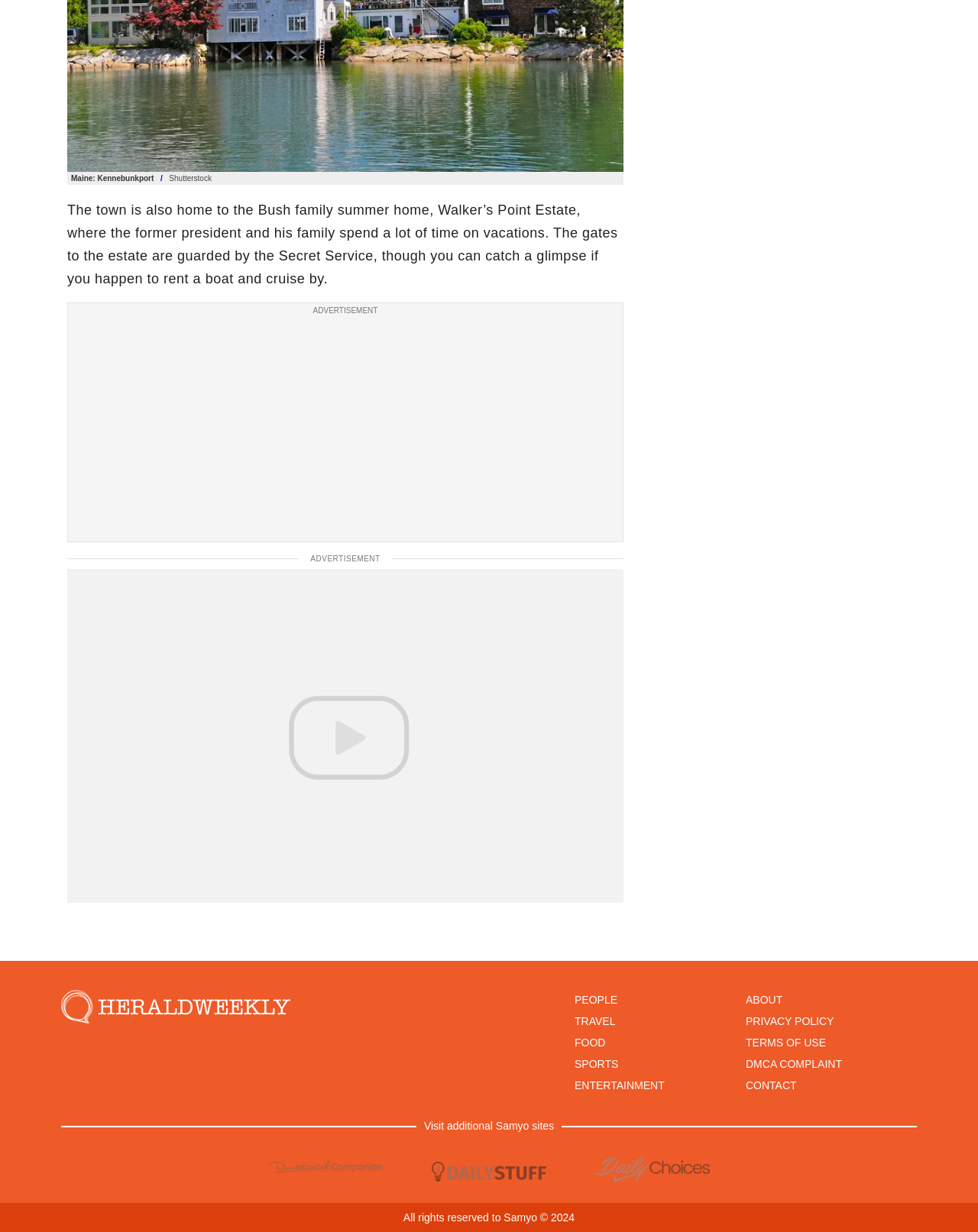Please analyze the image and provide a thorough answer to the question:
What is the name of the publication?

The image element with ID 91 contains the text 'Herald Weekly', which suggests that it is the name of the publication or newspaper.